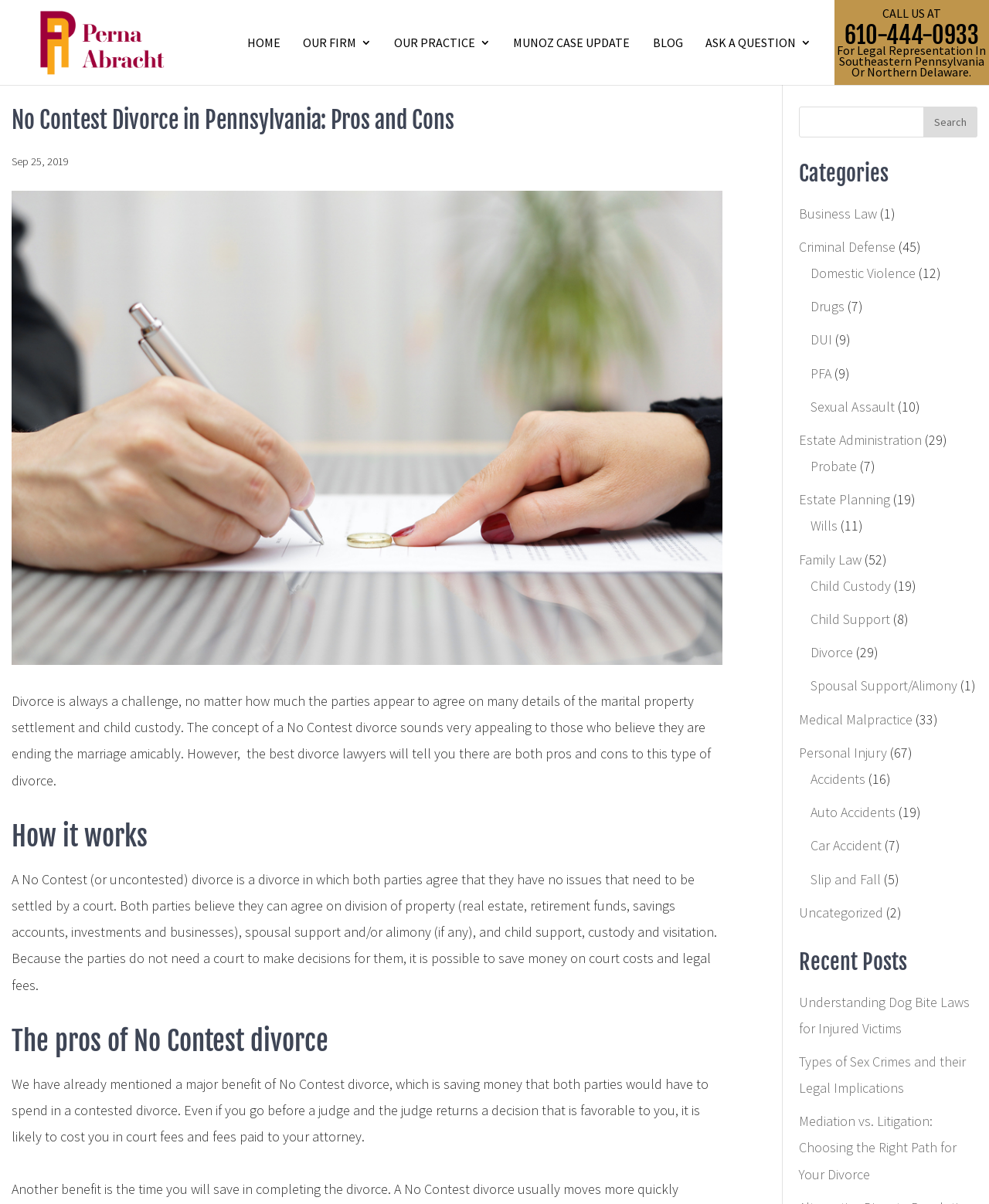Predict the bounding box of the UI element based on this description: "Ask a Question".

[0.713, 0.01, 0.82, 0.061]